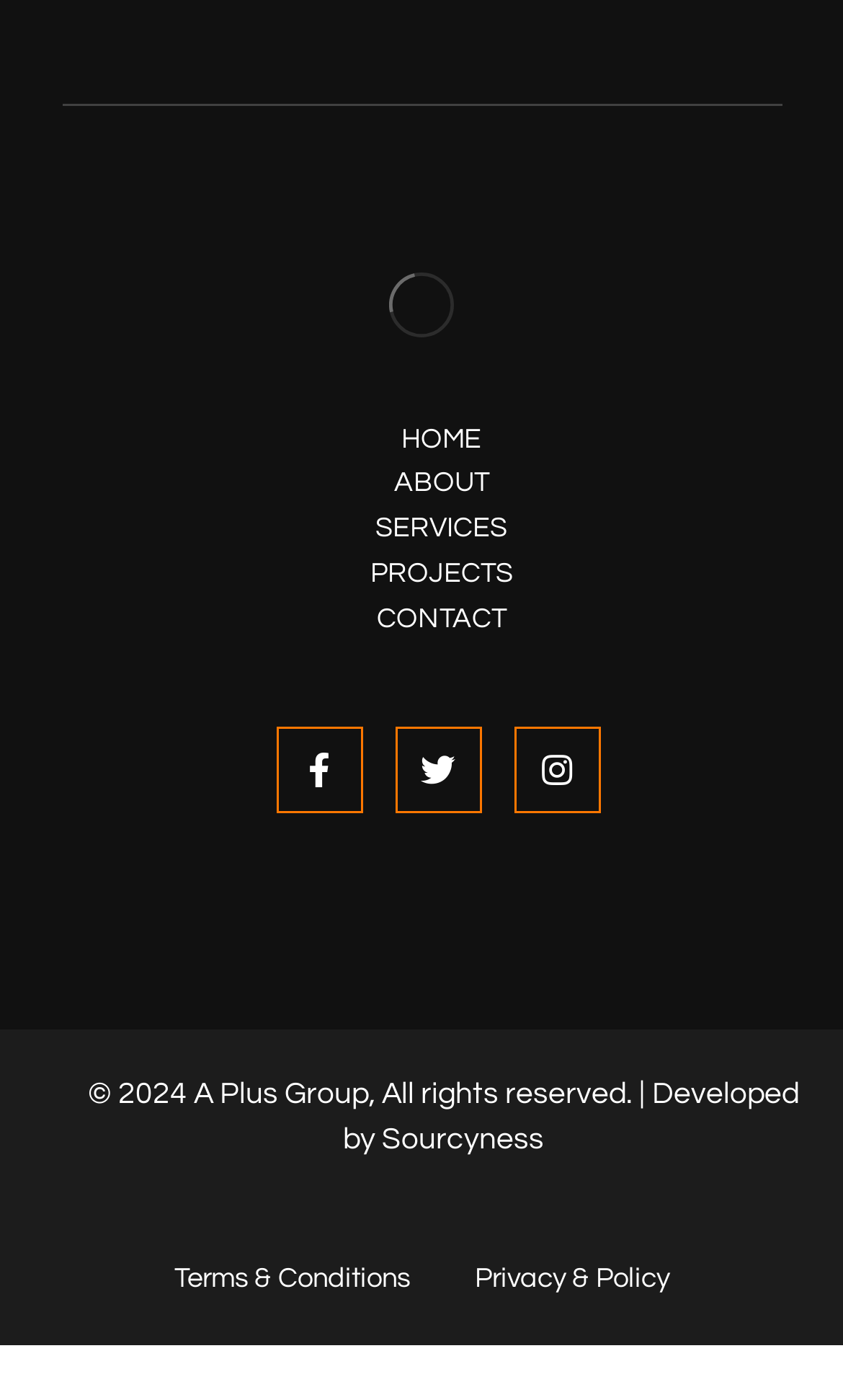Determine the bounding box coordinates in the format (top-left x, top-left y, bottom-right x, bottom-right y). Ensure all values are floating point numbers between 0 and 1. Identify the bounding box of the UI element described by: Terms & Conditions

[0.206, 0.9, 0.486, 0.925]